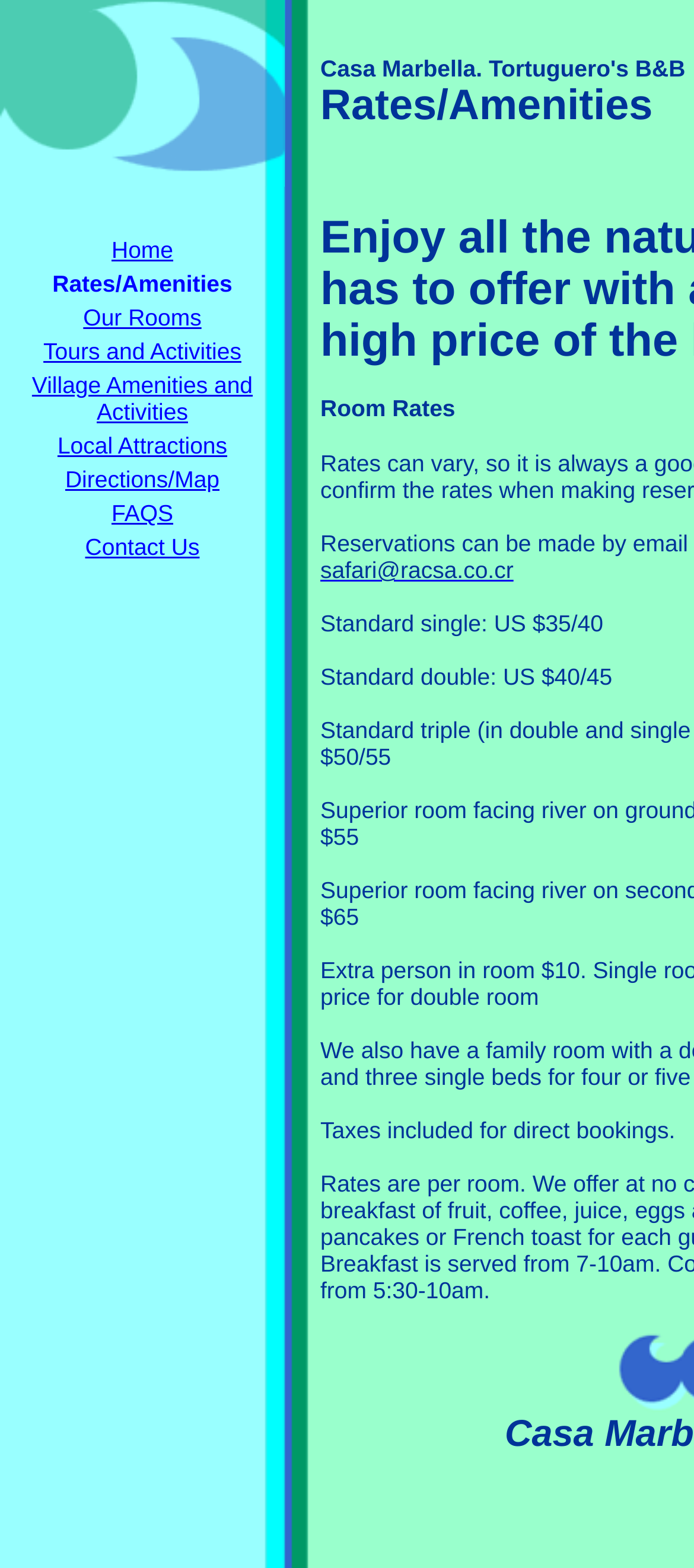Create a detailed narrative of the webpage’s visual and textual elements.

The webpage is about Casa Marbella, a bed and breakfast in Tortuguero, and it displays rates and amenities. At the top, there is a header section with a table containing the title "Casa Marbella. Tortuguero's B&B" and a subheading "Rates/Amenities". 

Below the header, there is a navigation menu with 9 links: "Home", "Rates/Amenities", "Our Rooms", "Tours and Activities", "Village Amenities and Activities", "Local Attractions", "Directions/Map", "FAQS", and "Contact Us". These links are arranged vertically, with "Home" at the top and "Contact Us" at the bottom.

To the right of the navigation menu, there is a section displaying rates and amenities information. It contains a link to an email address "safari@racsa.co.cr" and three blocks of text: "Standard double: US $40/45", a non-breaking space character, and "Taxes included for direct bookings."